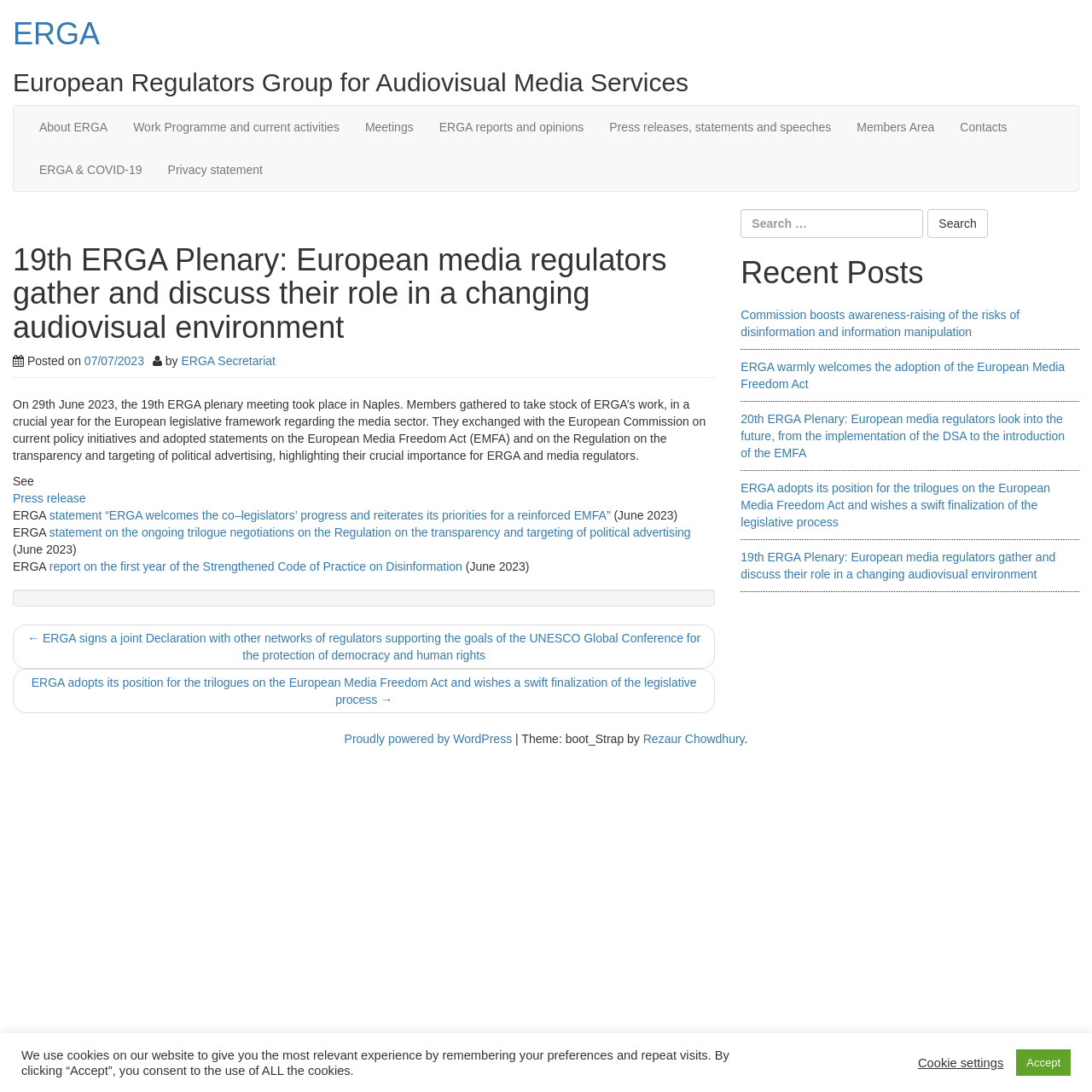Determine the bounding box coordinates of the UI element that matches the following description: "Press releases, statements and speeches". The coordinates should be four float numbers between 0 and 1 in the format [left, top, right, bottom].

[0.546, 0.097, 0.773, 0.136]